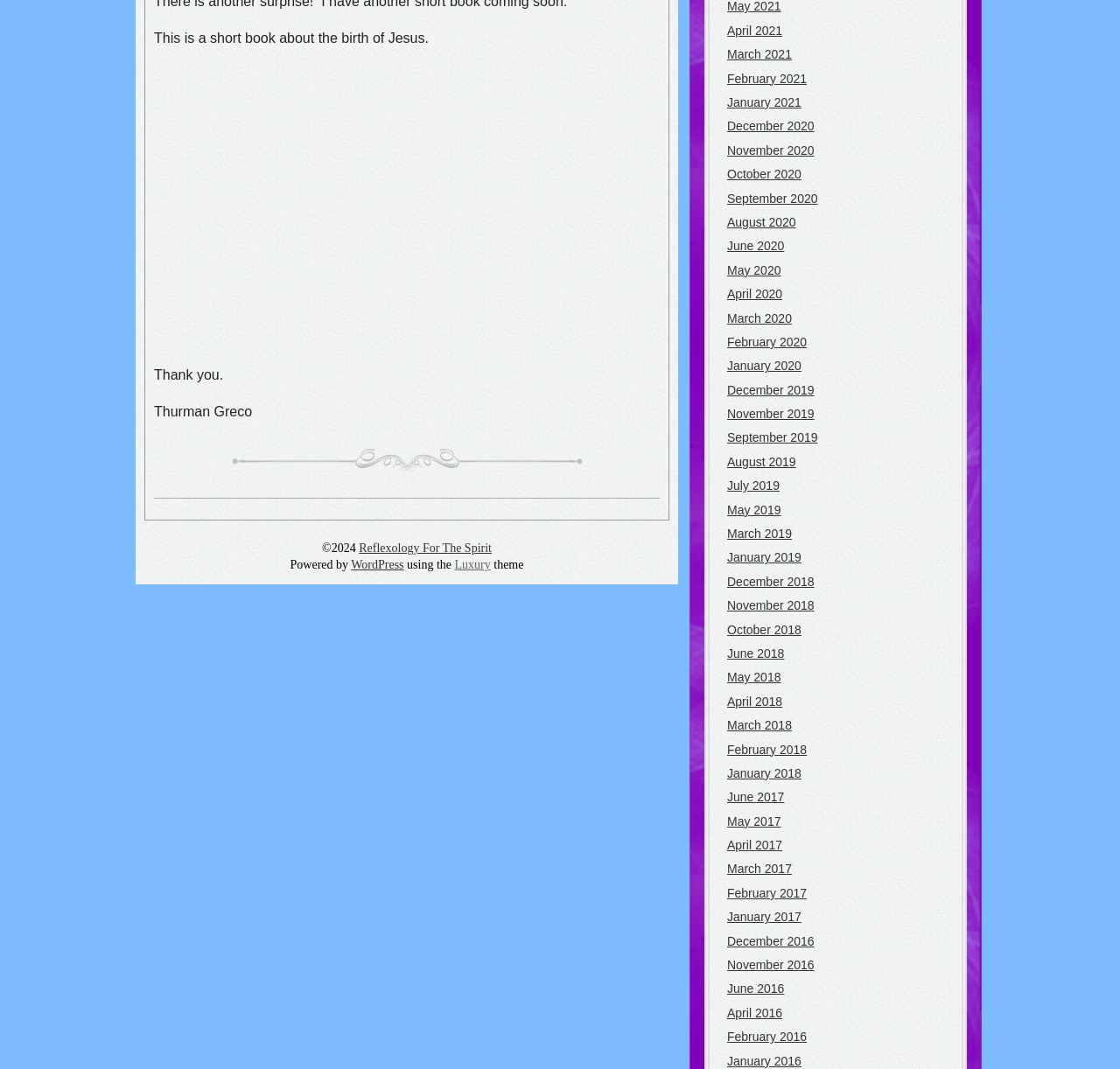Bounding box coordinates are to be given in the format (top-left x, top-left y, bottom-right x, bottom-right y). All values must be floating point numbers between 0 and 1. Provide the bounding box coordinate for the UI element described as: April 2020

[0.649, 0.269, 0.698, 0.282]